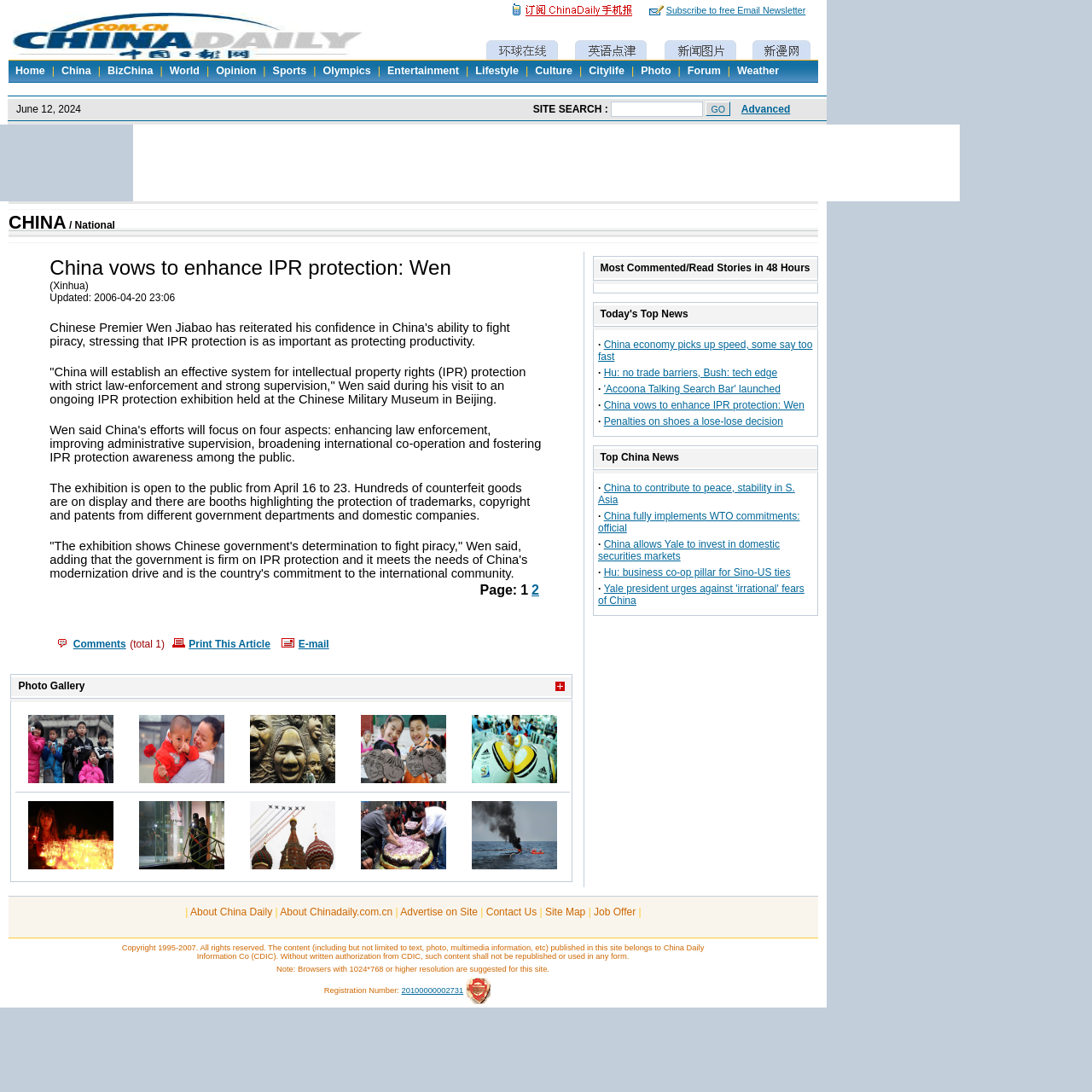Respond with a single word or phrase for the following question: 
What is the focus of China's efforts in IPR protection?

Four aspects